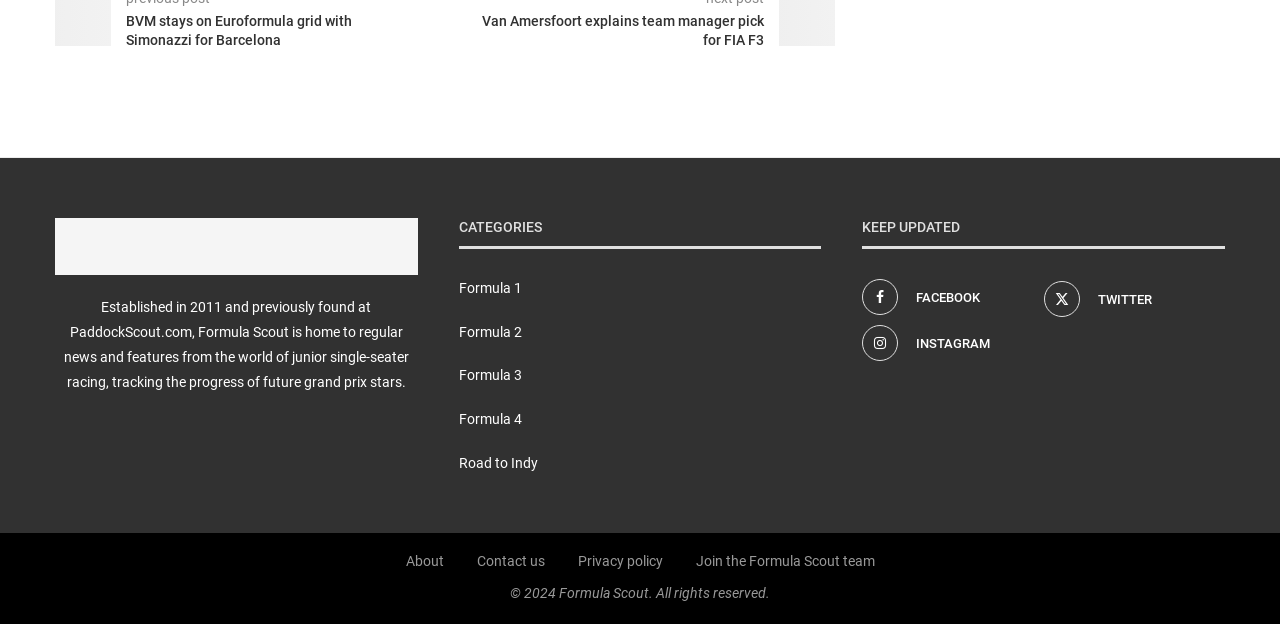What is the social media platform with an icon described as 'INSTAGRAM'?
Refer to the image and provide a one-word or short phrase answer.

Instagram